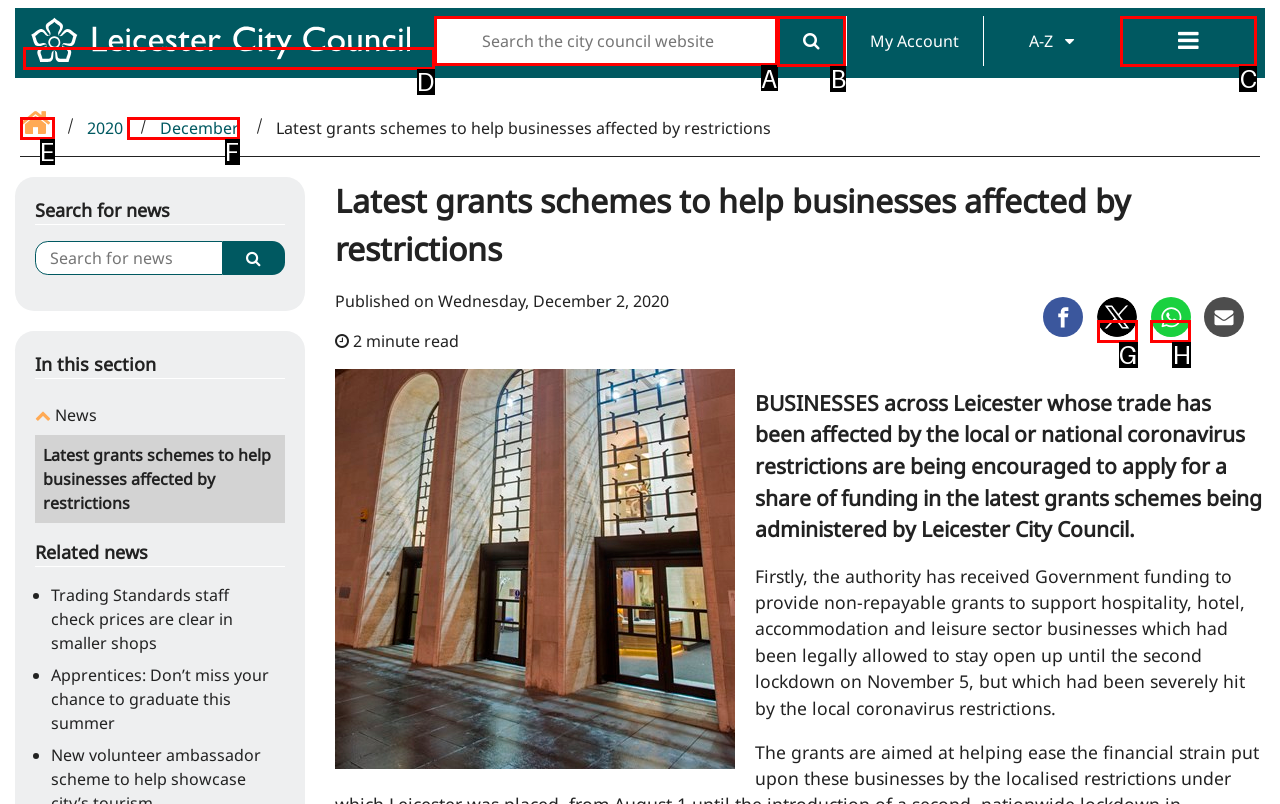Identify the letter of the UI element that corresponds to: Share on Twitter
Respond with the letter of the option directly.

G